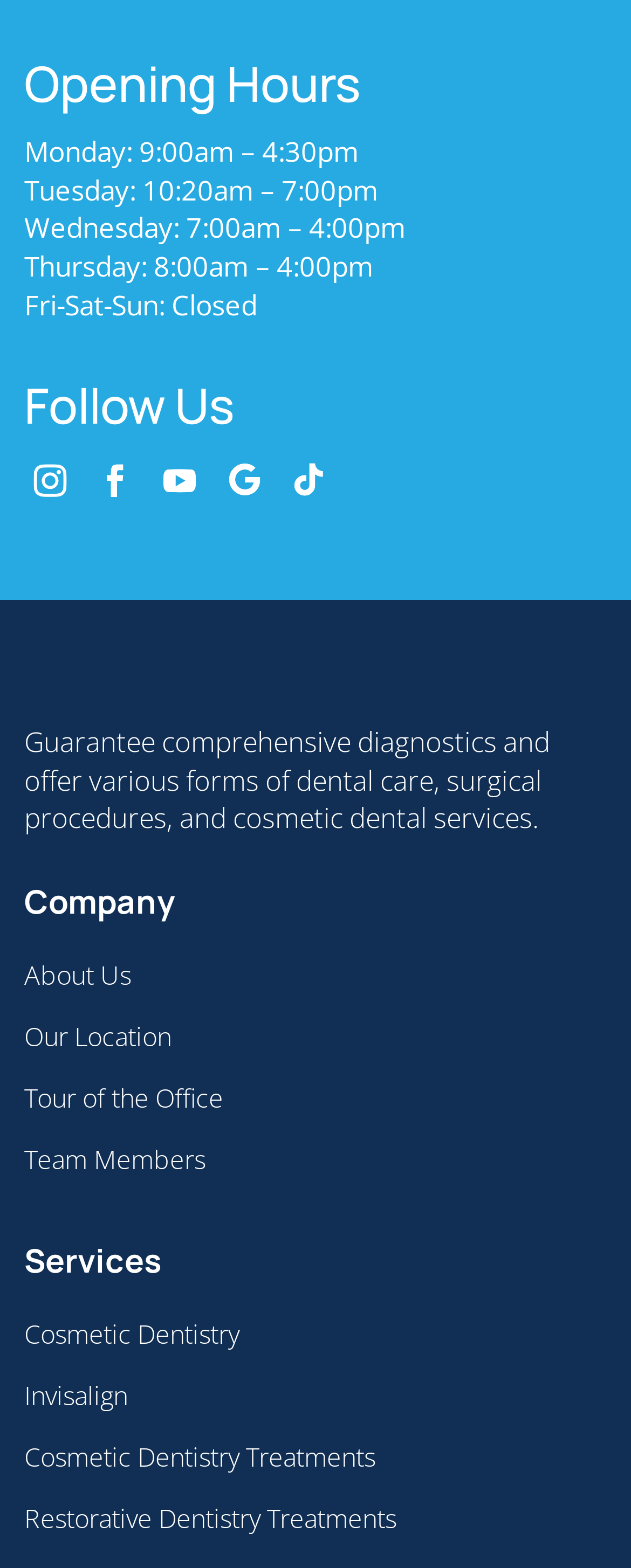Observe the image and answer the following question in detail: What is the last service listed under the 'Services' section?

I scrolled down to the 'Services' section and found the list of services. The last service listed is 'Restorative Dentistry Treatments'.